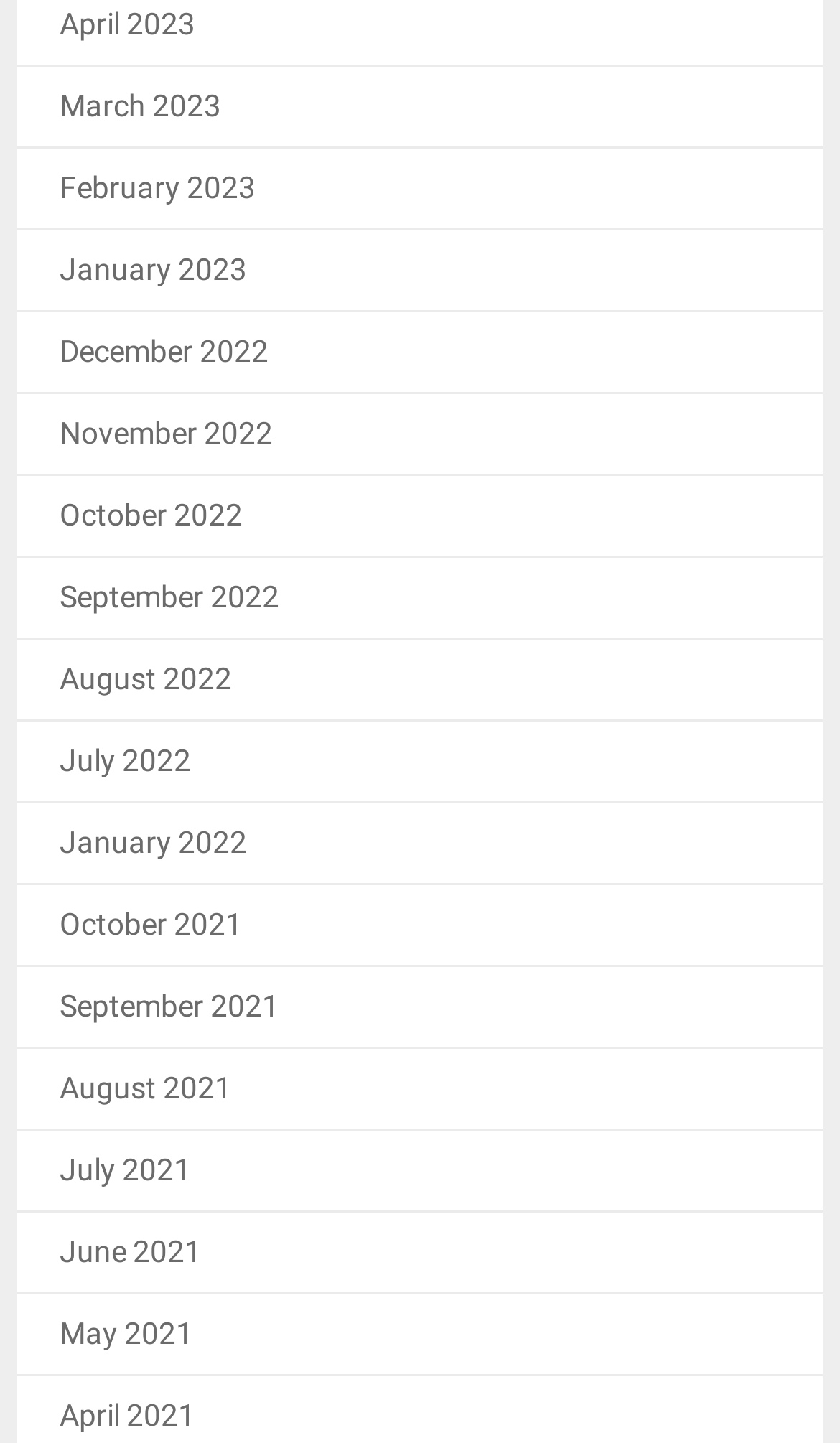Please examine the image and answer the question with a detailed explanation:
Are the links organized in chronological order?

I examined the links on the webpage and found that they are organized in chronological order. The most recent months are listed at the top, and the earliest months are listed at the bottom. This suggests that the links are organized in a logical and chronological order.